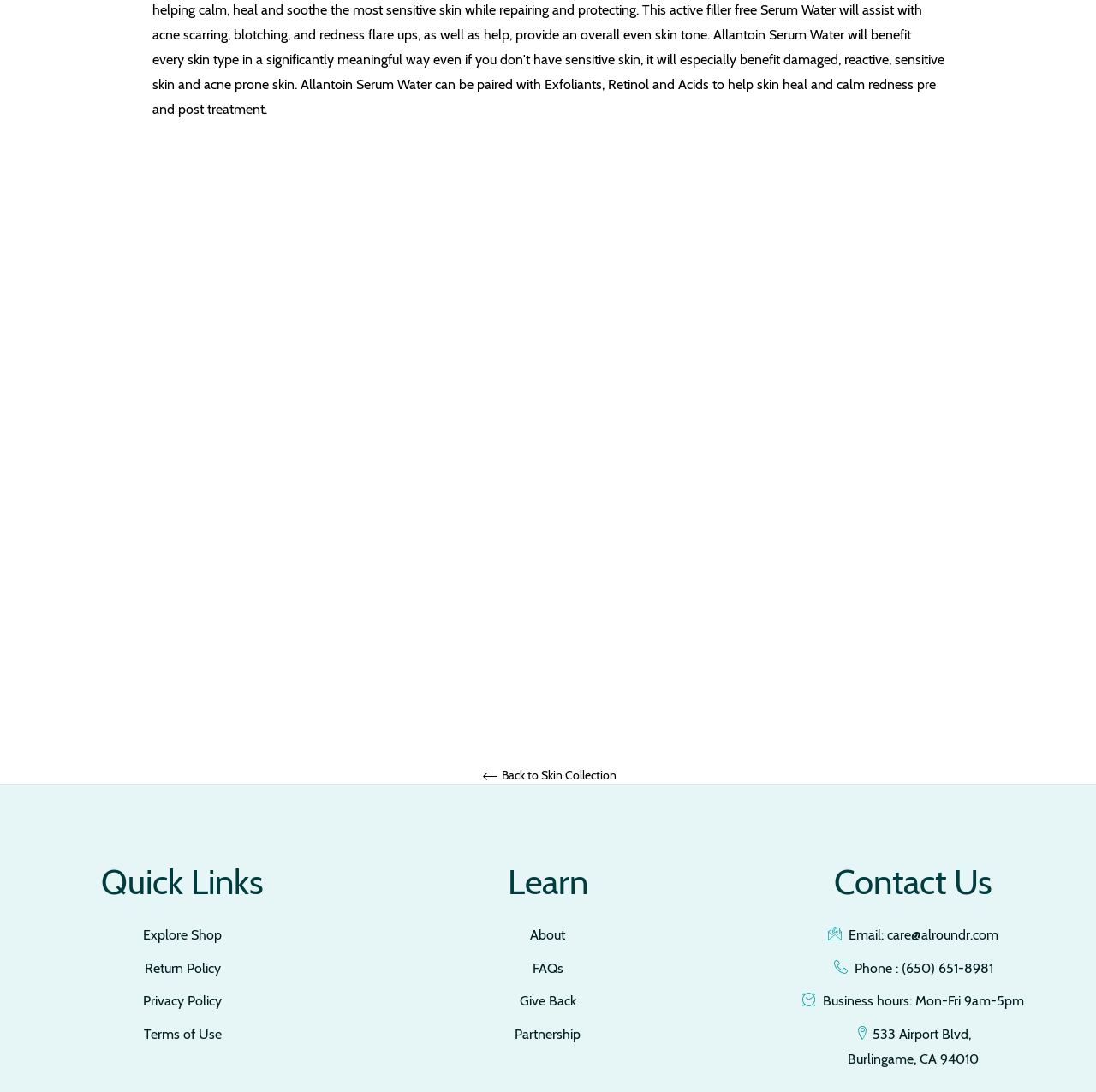Given the element description Lode, specify the bounding box coordinates of the corresponding UI element in the format (top-left x, top-left y, bottom-right x, bottom-right y). All values must be between 0 and 1.

None